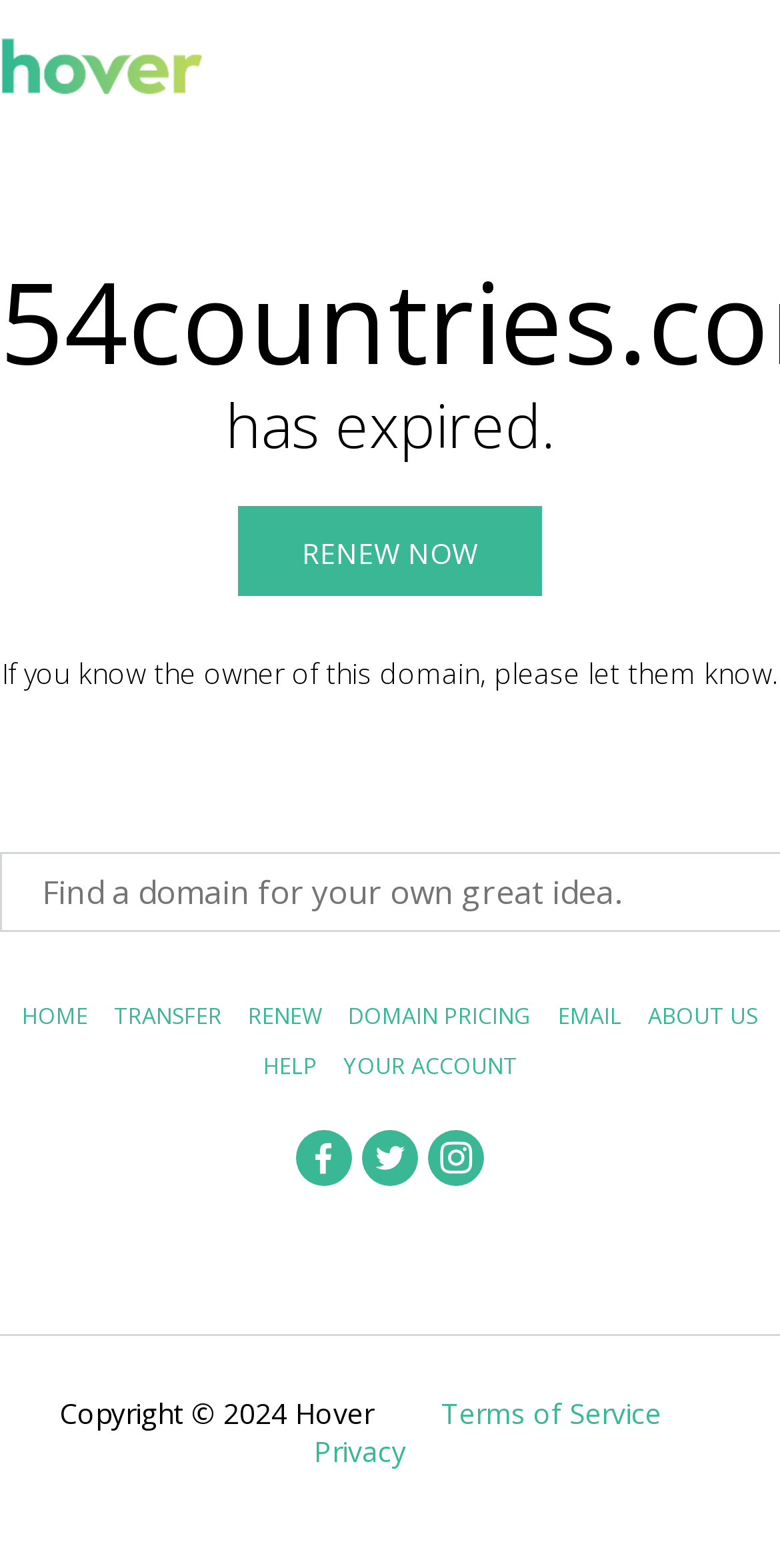Can you give a detailed response to the following question using the information from the image? How many links are available in the footer section?

The footer section of the webpage contains links to 'Terms of Service', 'Privacy', and 'Copyright' information, which can be counted to determine the total number of links.